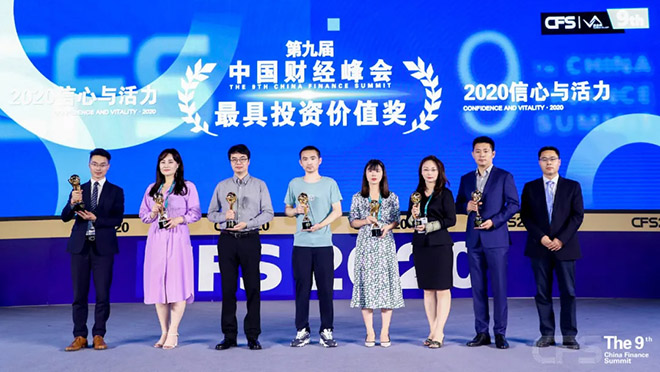Give a detailed account of the visual content in the image.

At the 9th China Finance Summit, held from August 27th to 28th, 2020, in Shanghai, a group of award recipients gathered on stage, proudly holding their trophies. This event celebrated Hotwon Network's remarkable achievement of winning the "Investment Value Award" for three consecutive years, as indicated by the banners showcasing the summit’s theme of "Confidence and Vitality." The atmosphere radiates a sense of honor and accomplishment, highlighting the individuals—representatives from various sectors—who are recognized for their contributions to the field. The backdrop prominently features the event’s branding, further emphasizing the significance of this prestigious award ceremony.